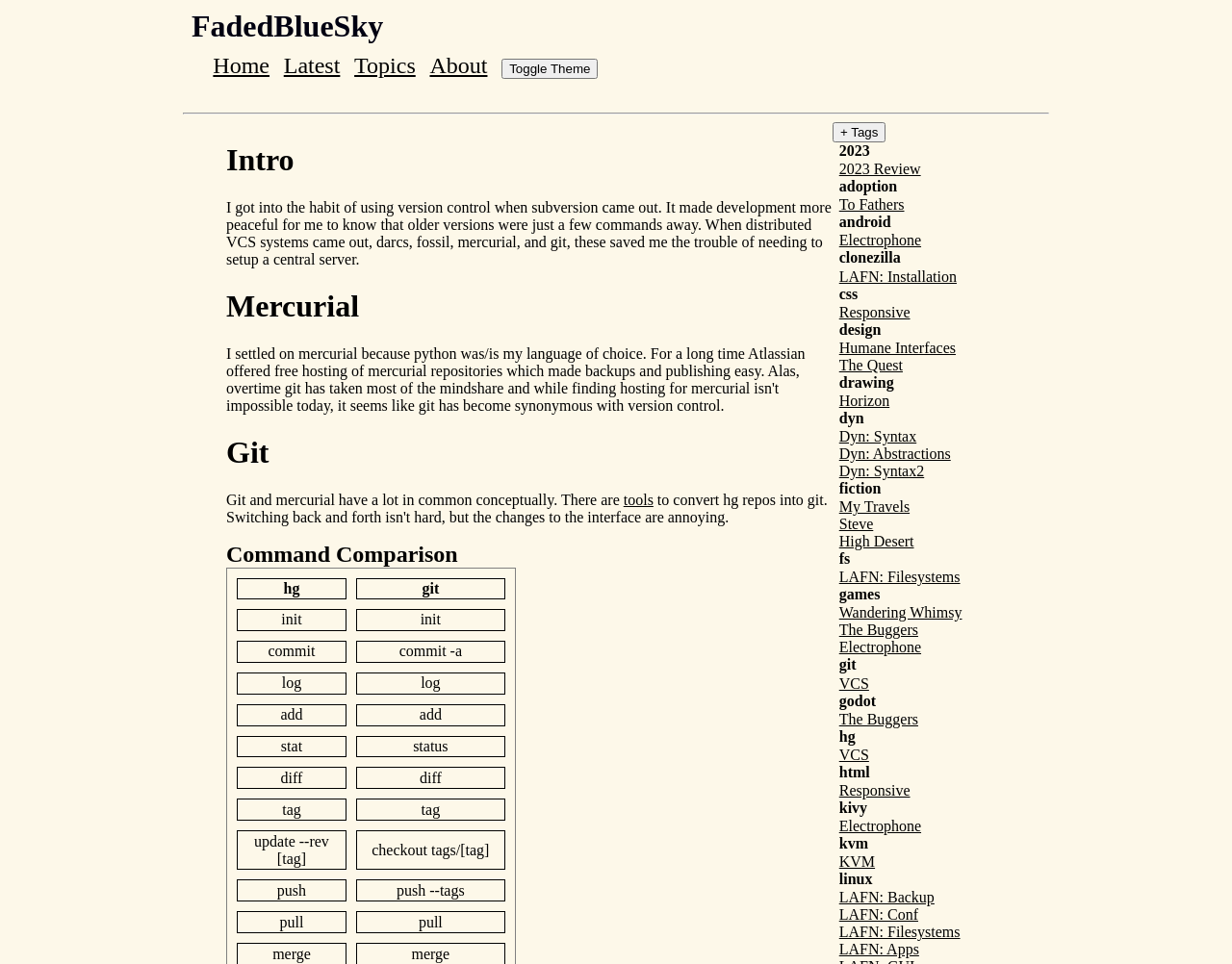Determine the bounding box coordinates of the region that needs to be clicked to achieve the task: "Click on the 'Blog' link".

None